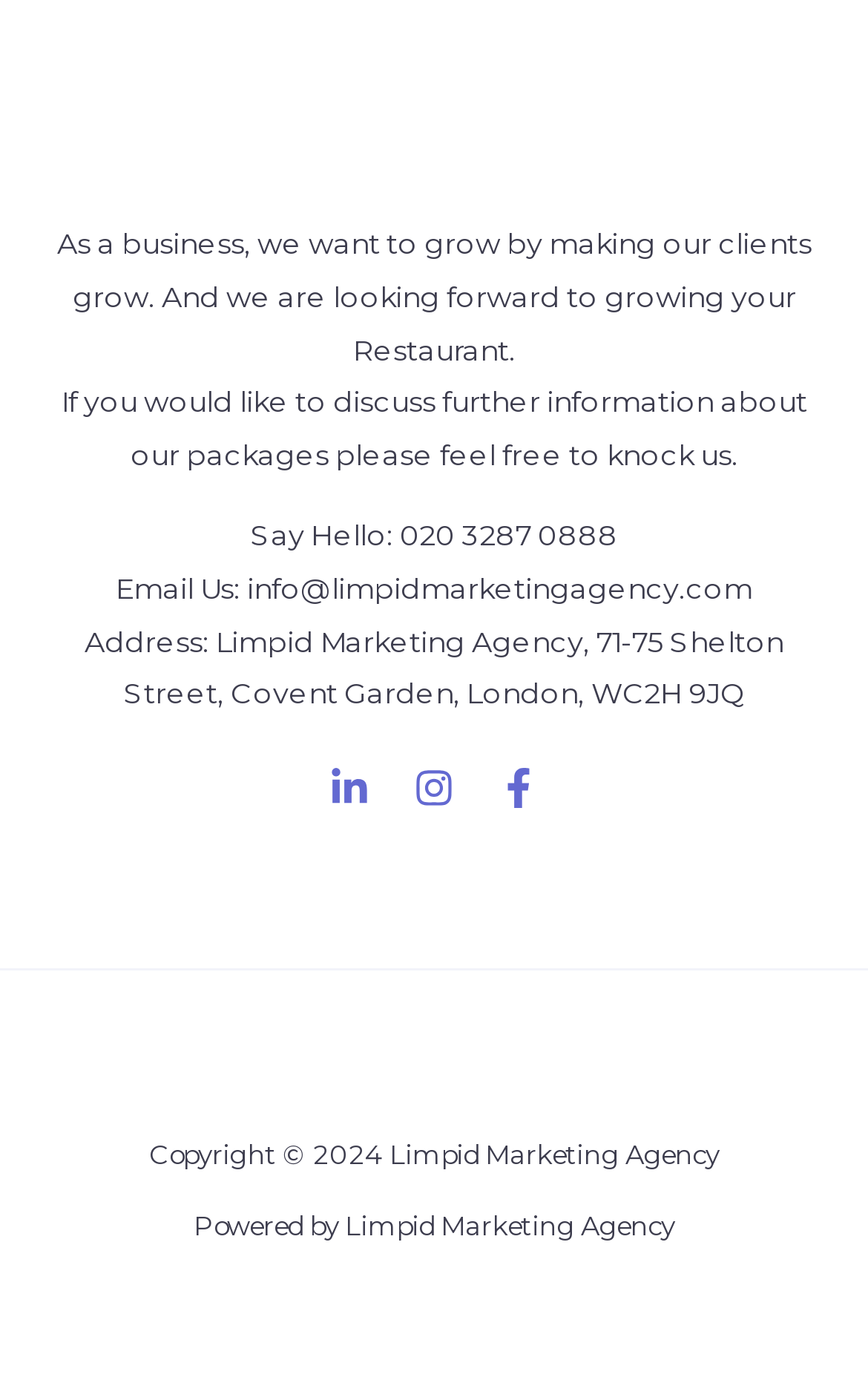How can I contact the company?
Give a one-word or short phrase answer based on the image.

Phone or email